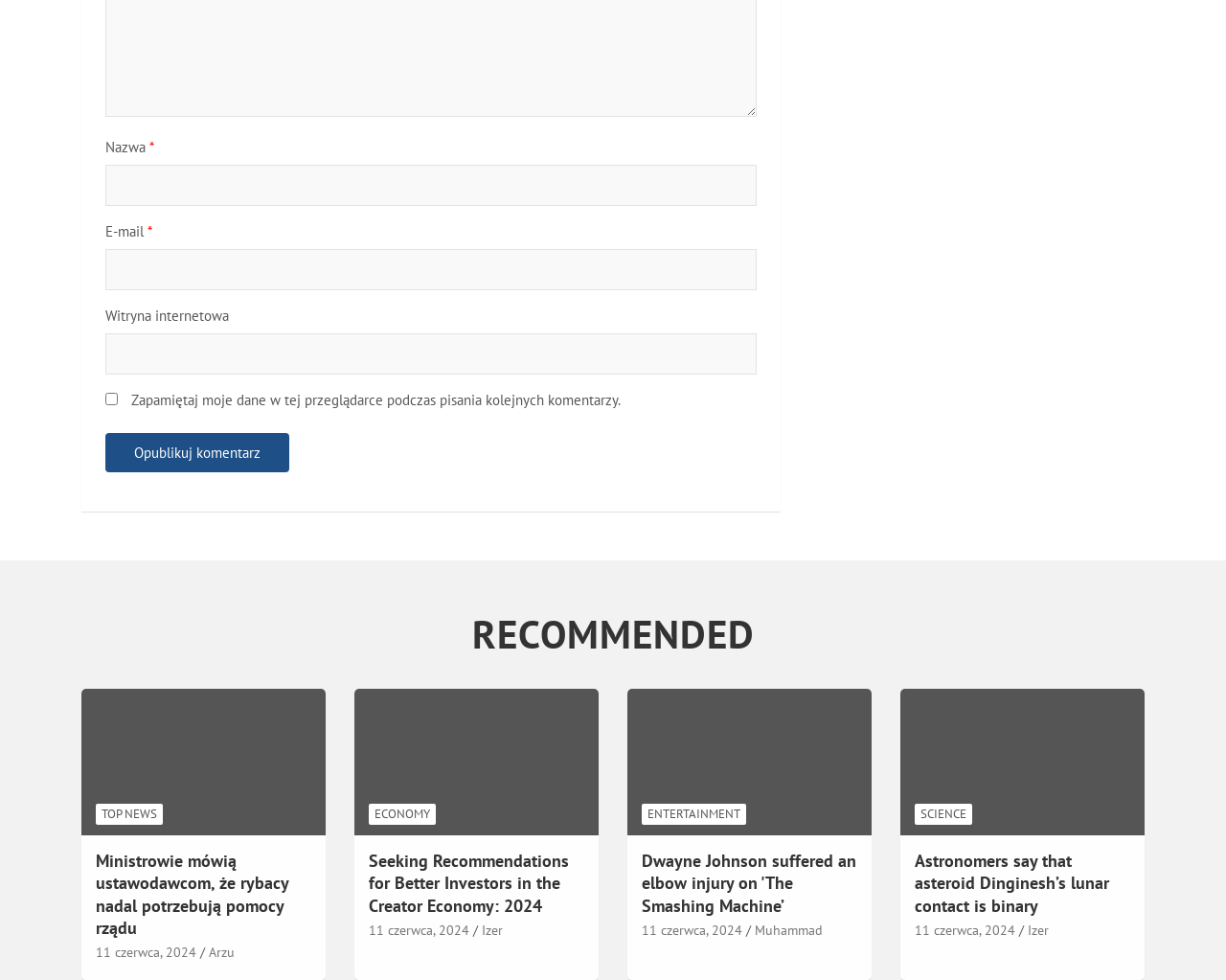What is the purpose of the form?
Using the details from the image, give an elaborate explanation to answer the question.

The form contains fields for name, email, and website, and a checkbox to remember the user's data. It also has a button to publish the comment, indicating that the form is used to leave a comment on the webpage.